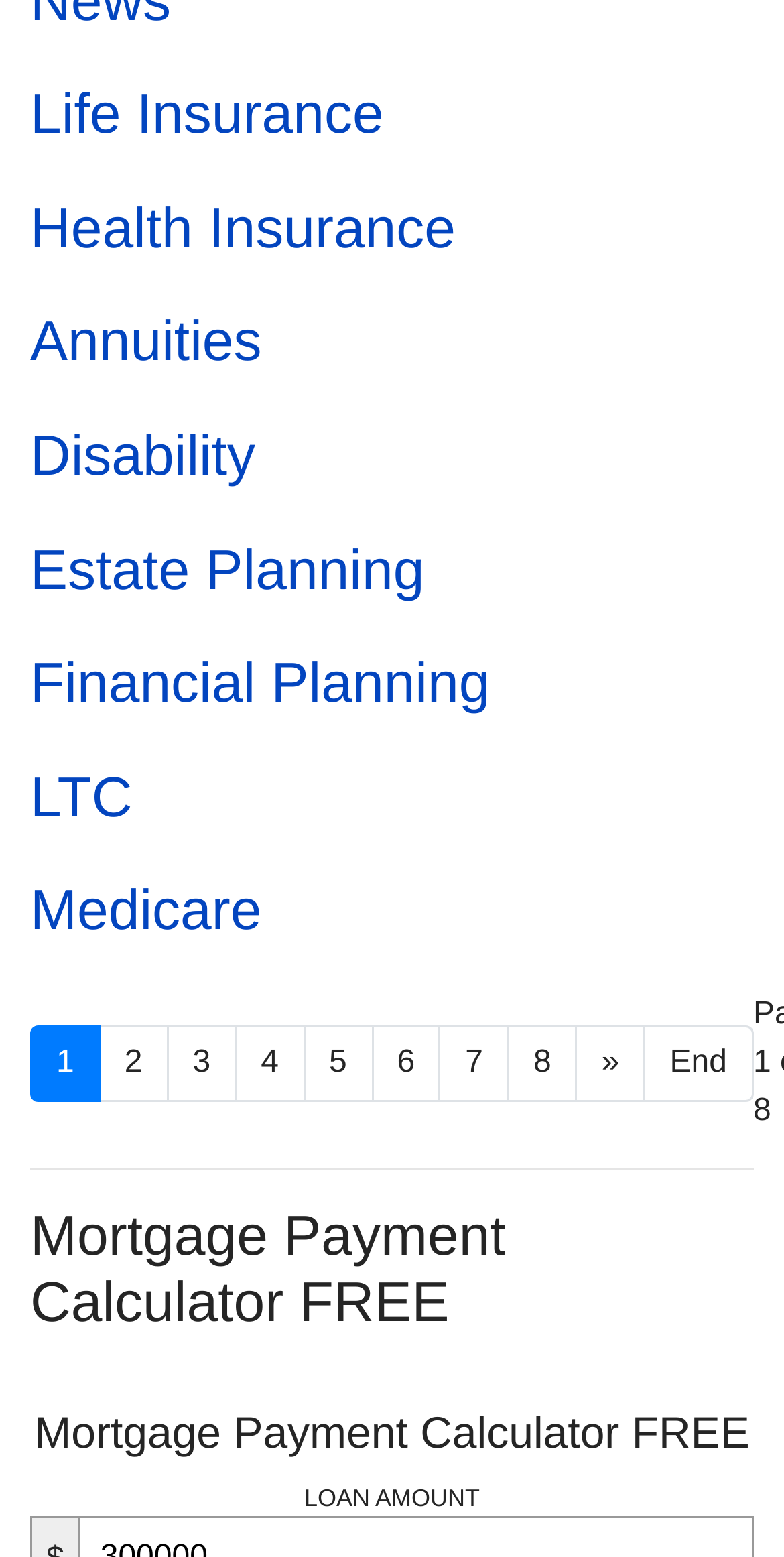Identify the bounding box coordinates of the specific part of the webpage to click to complete this instruction: "Click on LTC".

[0.038, 0.492, 0.169, 0.532]